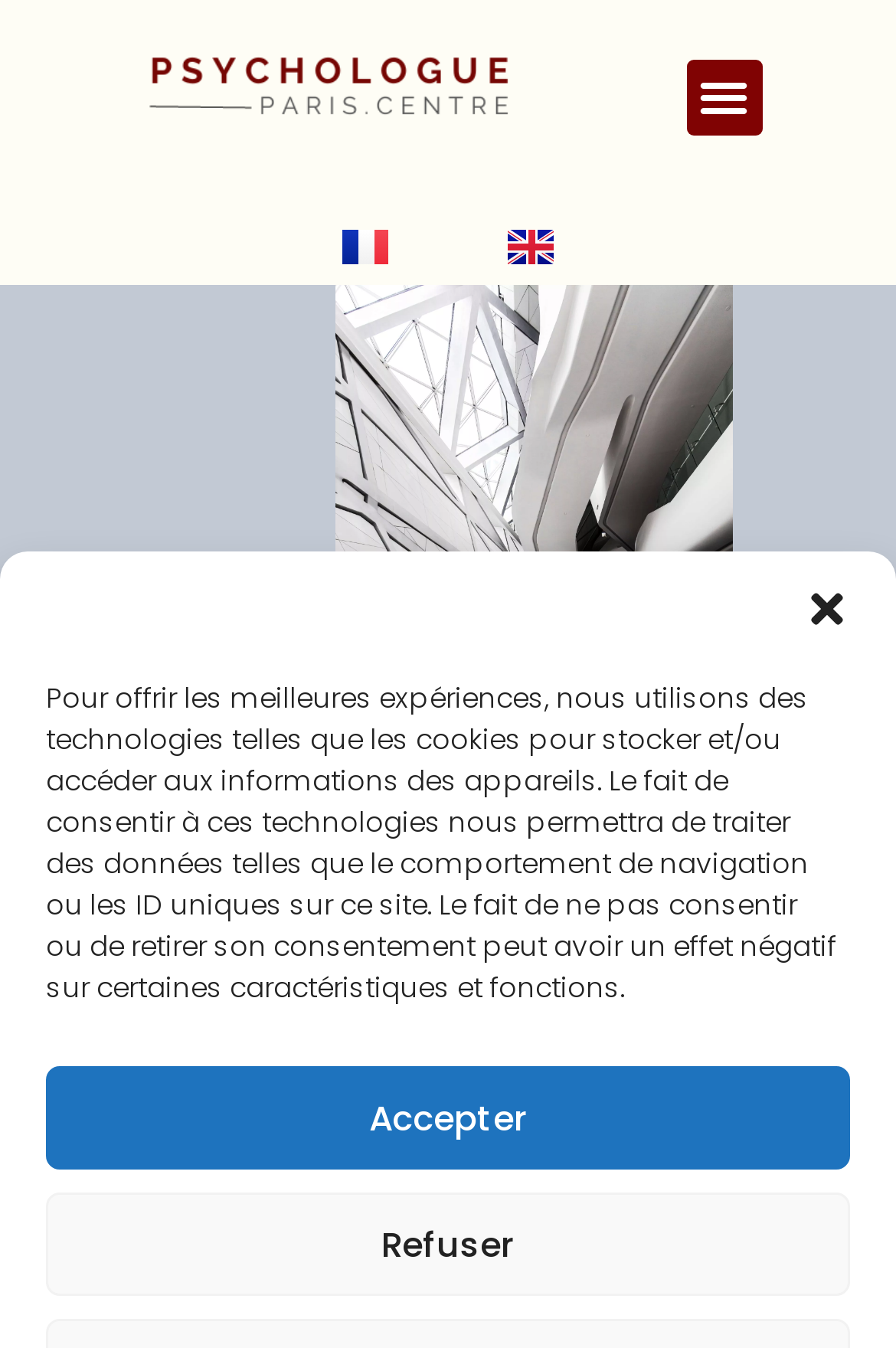Craft a detailed narrative of the webpage's structure and content.

The webpage is about Cognitive-Behavioral Therapy (CBT) offered by Laura Tahli, an EMDR Psychologist in Paris. At the top left, there is a logo of a psychologist in Paris centre, accompanied by a link with the same name. 

Below the logo, there are two language options, Français and English, each represented by a link and an image. They are positioned side by side, with Français on the left and English on the right.

Further down, there is a heading that reads "Cognitive-Behavioral Therapy (CBT)" in a prominent position, taking up a significant portion of the screen.

At the bottom of the page, there is a notification about the use of cookies and other technologies to store and access device information. This notification is accompanied by two buttons, "Accepter" and "Refuser", allowing users to consent or decline the use of these technologies.

On the top right, there is a button to toggle the menu, and another button without a label.